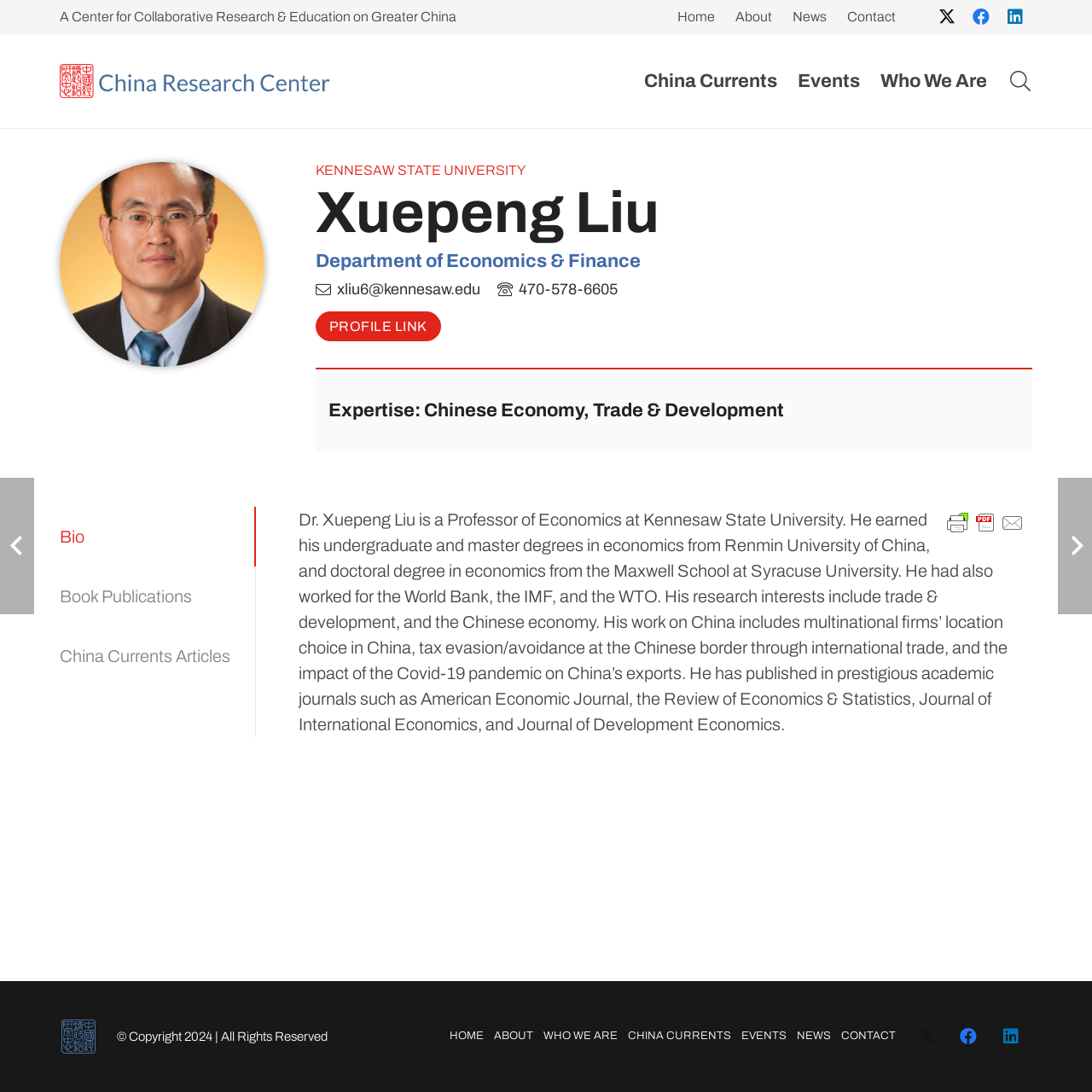Provide a brief response to the question using a single word or phrase: 
What is the logo of the China Research Center?

China Research Center Logo